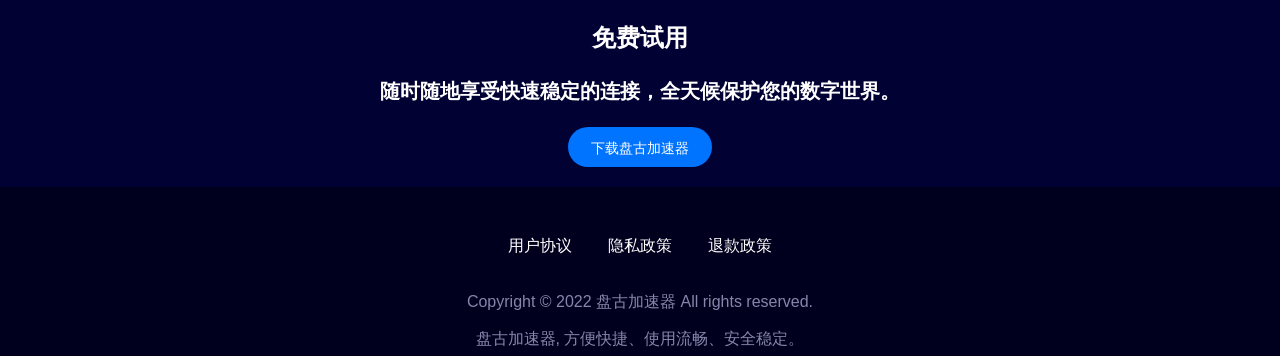Utilize the details in the image to thoroughly answer the following question: What is the tone of the webpage?

The webpage has a heading '随时随地享受快速稳定的连接，全天候保护您的数字世界。' (Enjoy fast and stable connections anytime, anywhere, and protect your digital world 24/7) which is promotional in nature, and the button '下载盘古加速器' (Download Pangu Accelerator) is a clear call-to-action, indicating that the tone of the webpage is promotional.